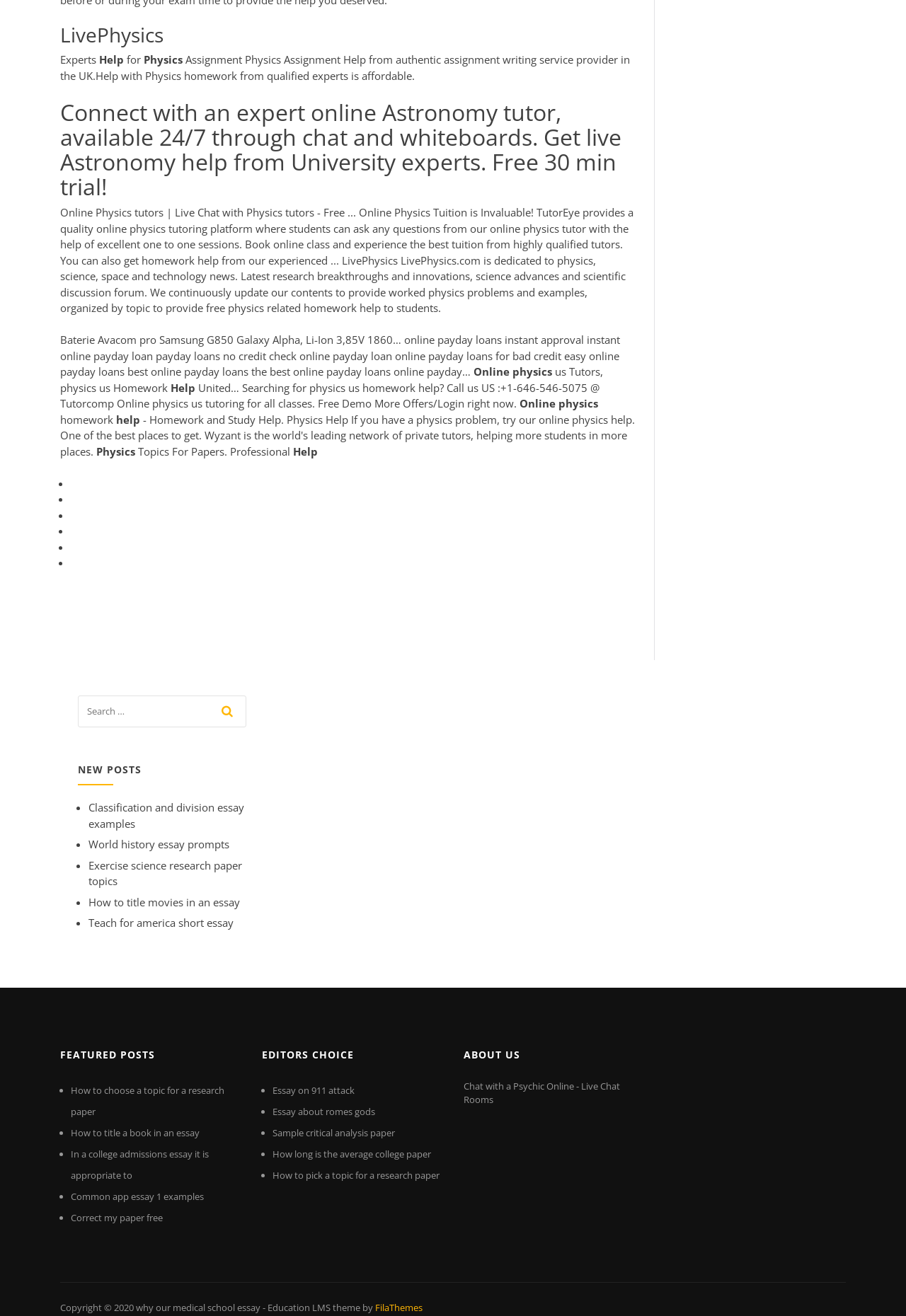Calculate the bounding box coordinates for the UI element based on the following description: "name="s" placeholder="Search …"". Ensure the coordinates are four float numbers between 0 and 1, i.e., [left, top, right, bottom].

[0.086, 0.528, 0.271, 0.553]